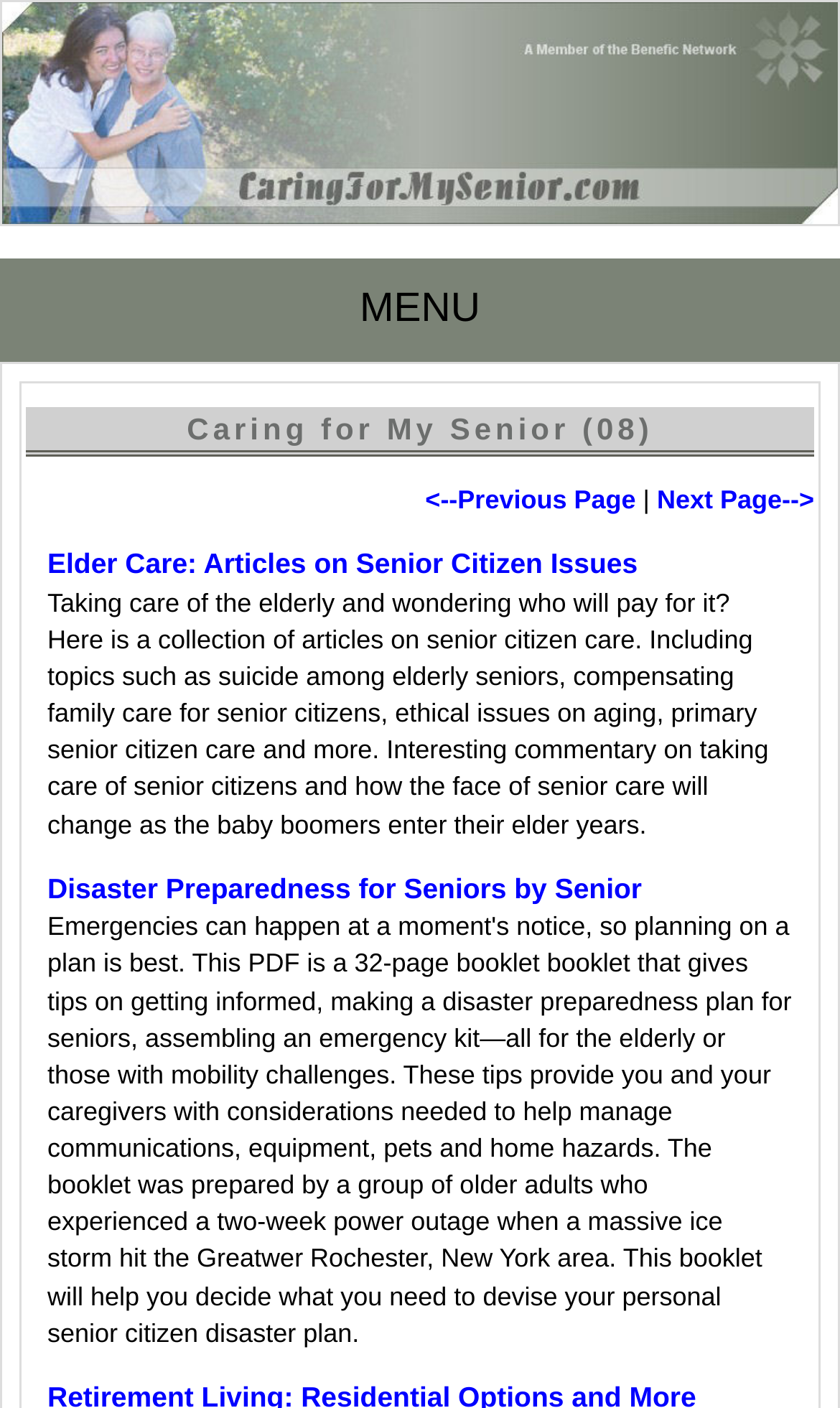How many links are in the menu?
Please respond to the question with a detailed and informative answer.

I counted the number of links in the menu section, which includes 'Elder Care: Articles on Senior Citizen Issues', '<--Previous Page', 'Next Page-->', and 'Disaster Preparedness for Seniors by Senior'.